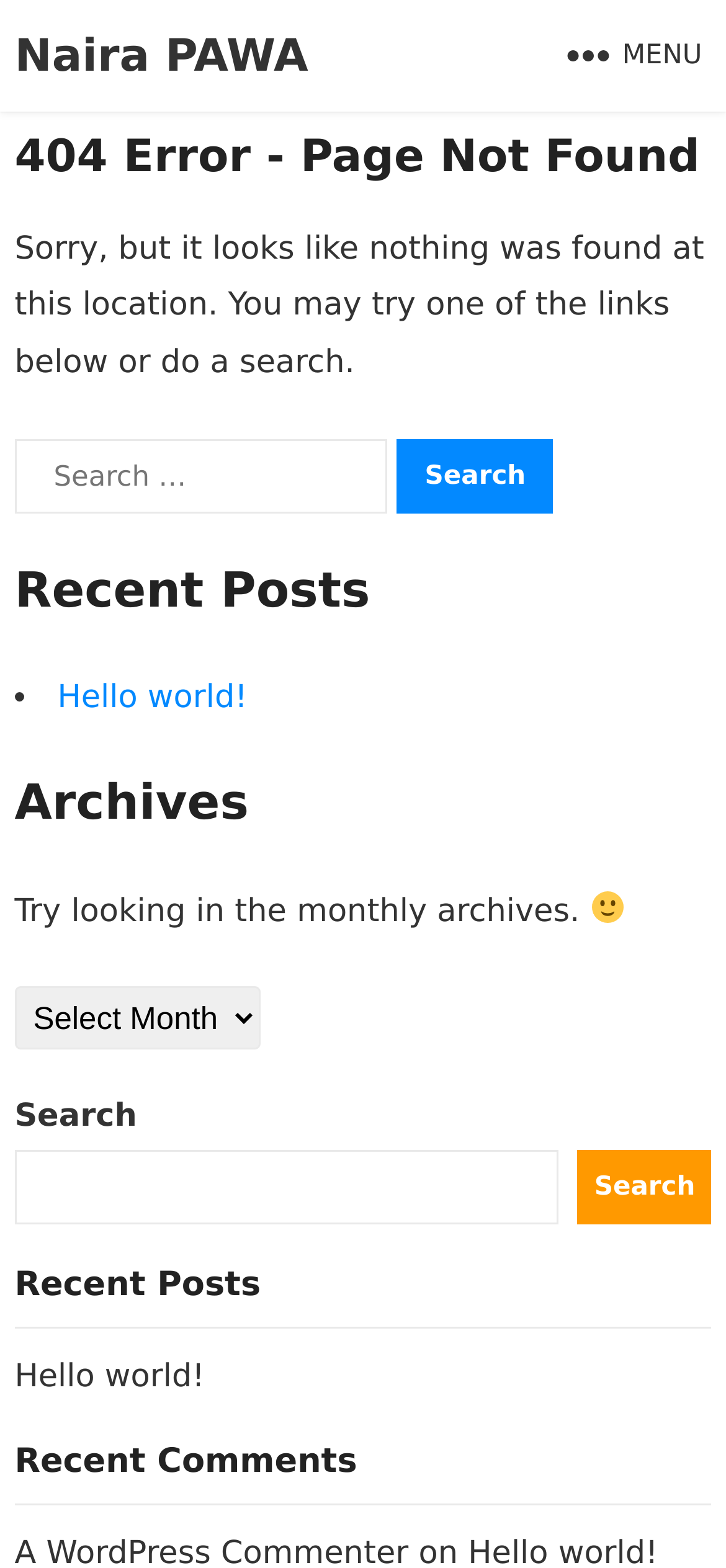Respond to the question below with a single word or phrase:
What is the purpose of the Archives section?

Try looking in monthly archives